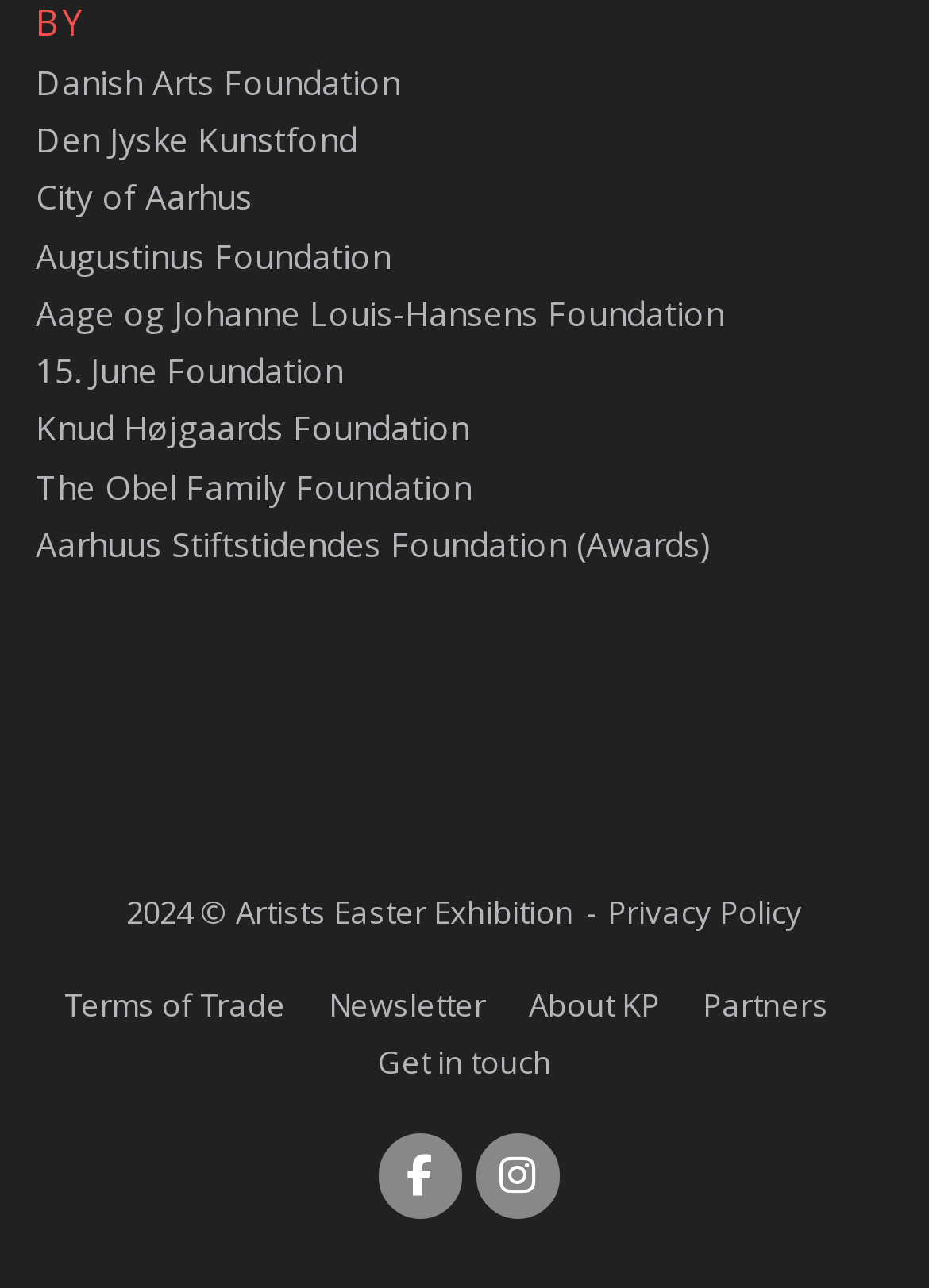Please determine the bounding box coordinates of the element to click on in order to accomplish the following task: "Read Privacy Policy". Ensure the coordinates are four float numbers ranging from 0 to 1, i.e., [left, top, right, bottom].

[0.654, 0.692, 0.864, 0.725]